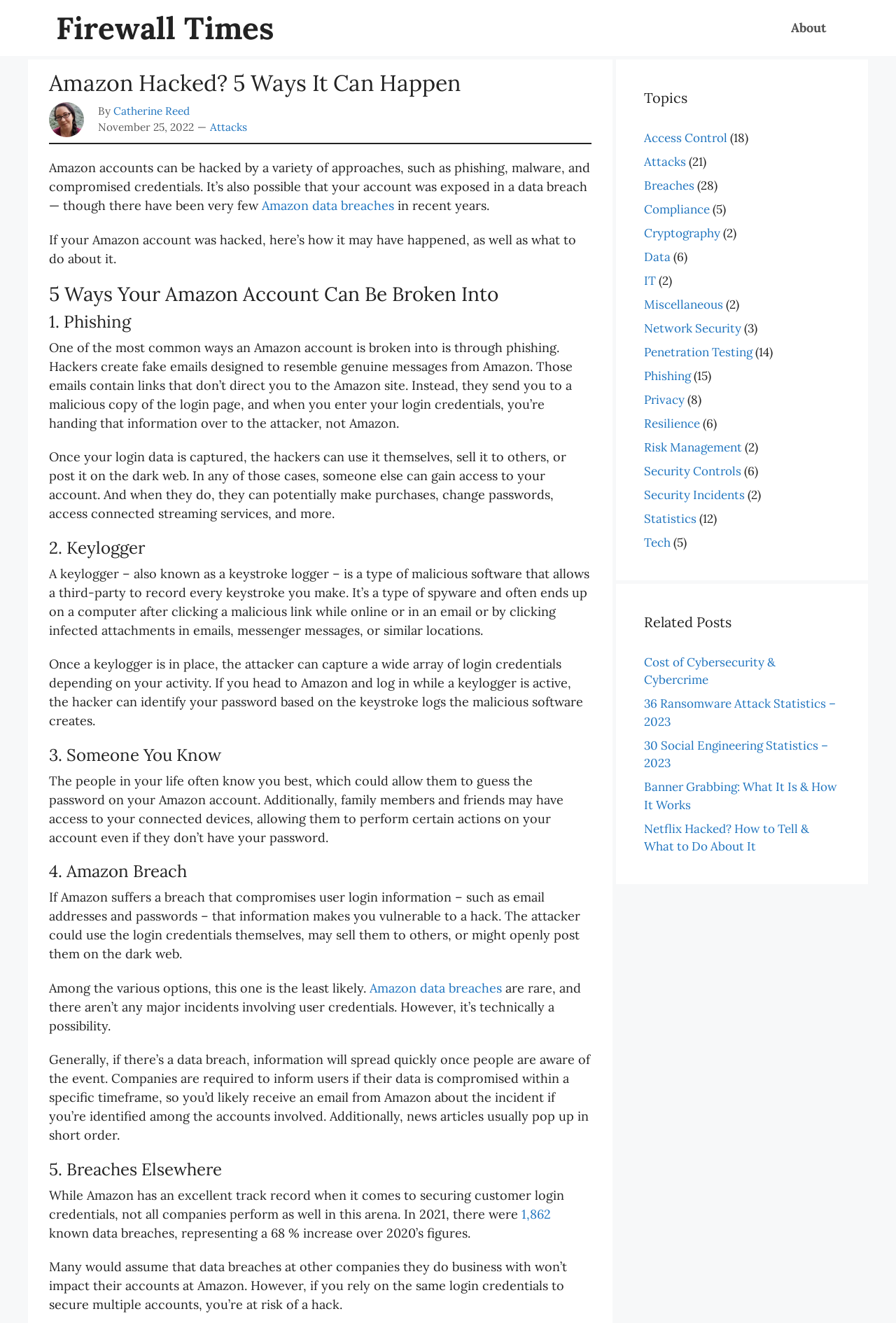What is the topic with the most articles according to the webpage?
Please respond to the question with a detailed and well-explained answer.

According to the webpage, the topic with the most articles is Breaches, with 28 articles, followed by Attacks with 21 articles, and Penetration Testing with 14 articles.